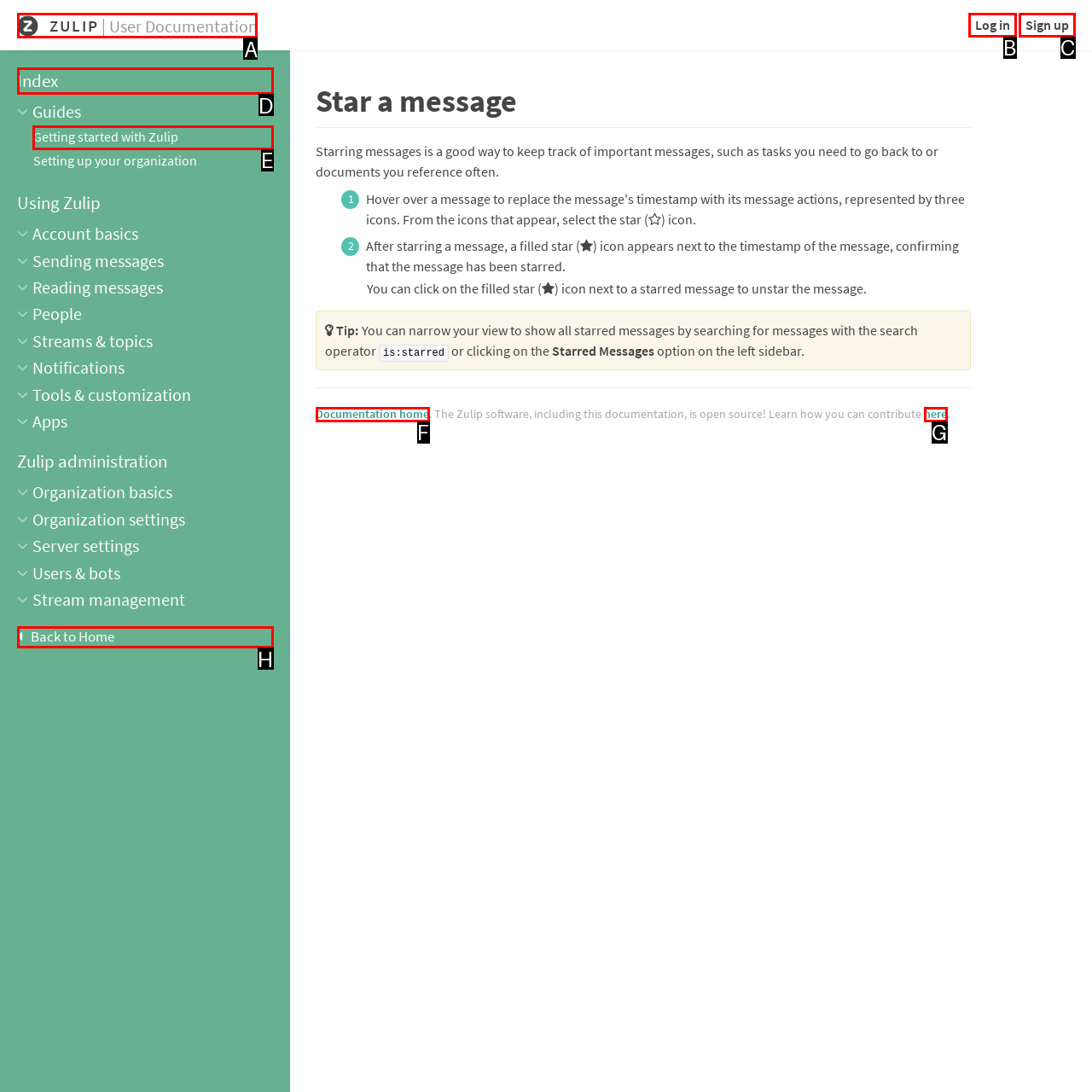Point out the HTML element I should click to achieve the following task: Click on the 'Helldivers 2 gets delisted in more countries without PSN…' link Provide the letter of the selected option from the choices.

None